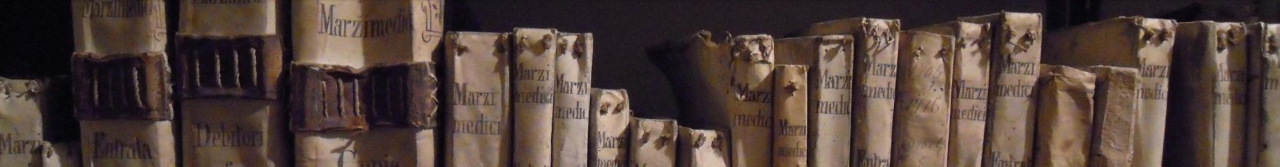Convey a rich and detailed description of the image.

The image captures a collection of old books, their spines prominently displaying the word "Marzi" alongside other indistinct titles. The books appear weathered and worn, suggesting they have been well-read over the years. The edges are frayed, and some covers show signs of deterioration, hinting at their age and the stories they hold within. This collection is likely housed on a shelf in a historical or archival setting, reflecting a sense of nostalgia and the value of preserving knowledge related to matrimony and ceremonies, as suggested by the context of the associated content.